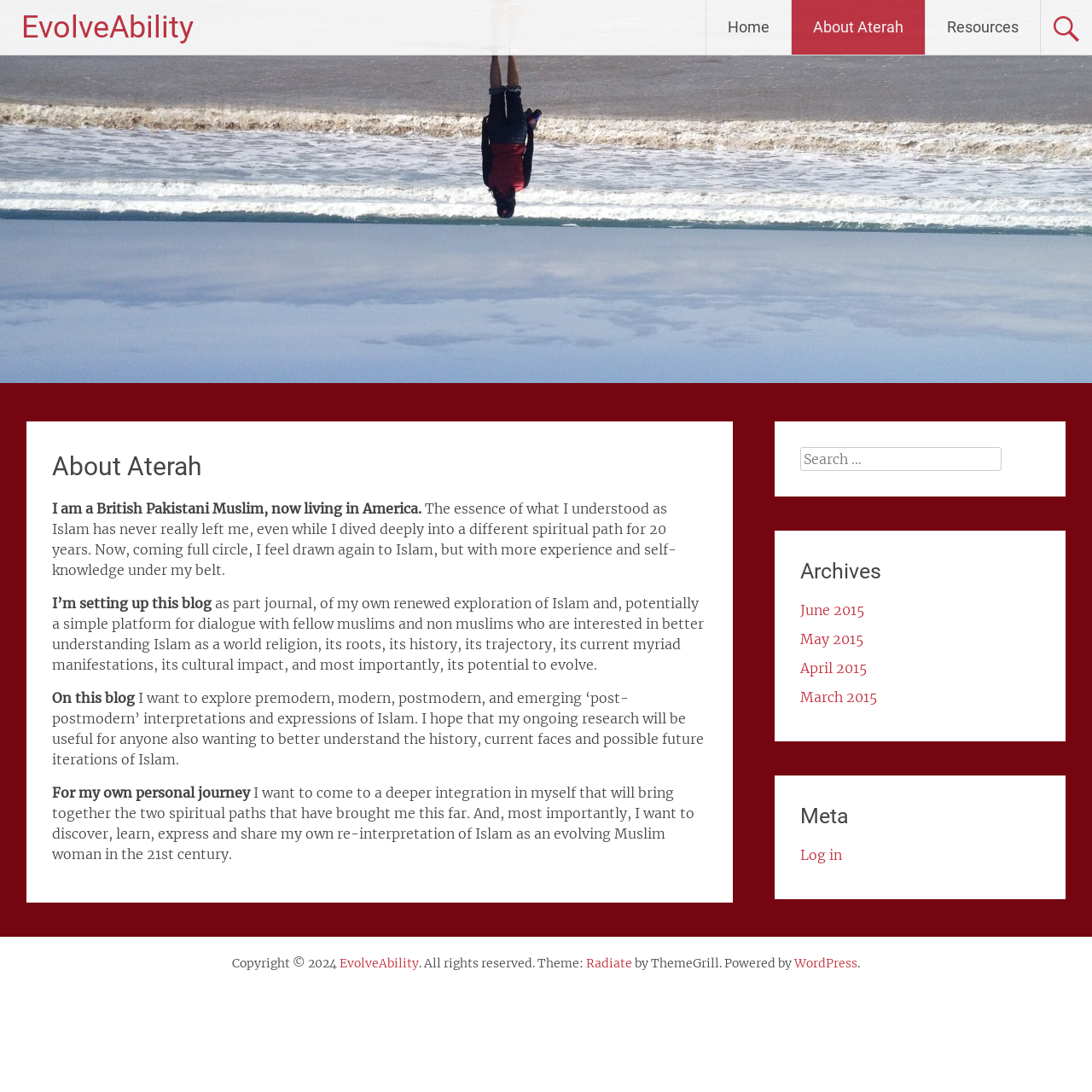Determine the bounding box coordinates of the clickable element to achieve the following action: 'Log in to the website'. Provide the coordinates as four float values between 0 and 1, formatted as [left, top, right, bottom].

[0.733, 0.775, 0.771, 0.791]